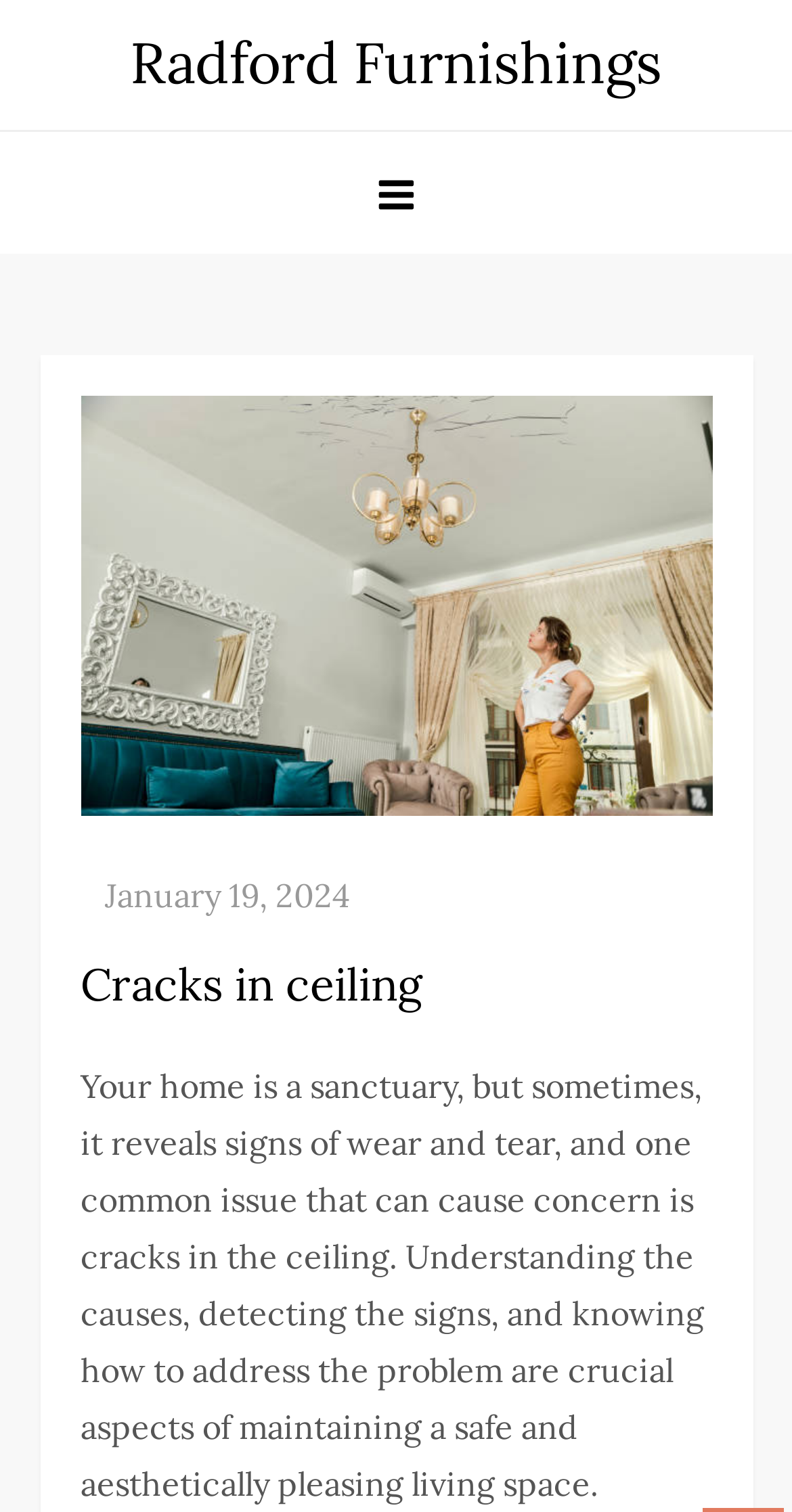What is the date mentioned on the webpage?
Based on the image, please offer an in-depth response to the question.

The date is mentioned as a link on the webpage, which is 'January 19, 2024'. This date is likely related to the publication or update of the article about cracks in the ceiling.